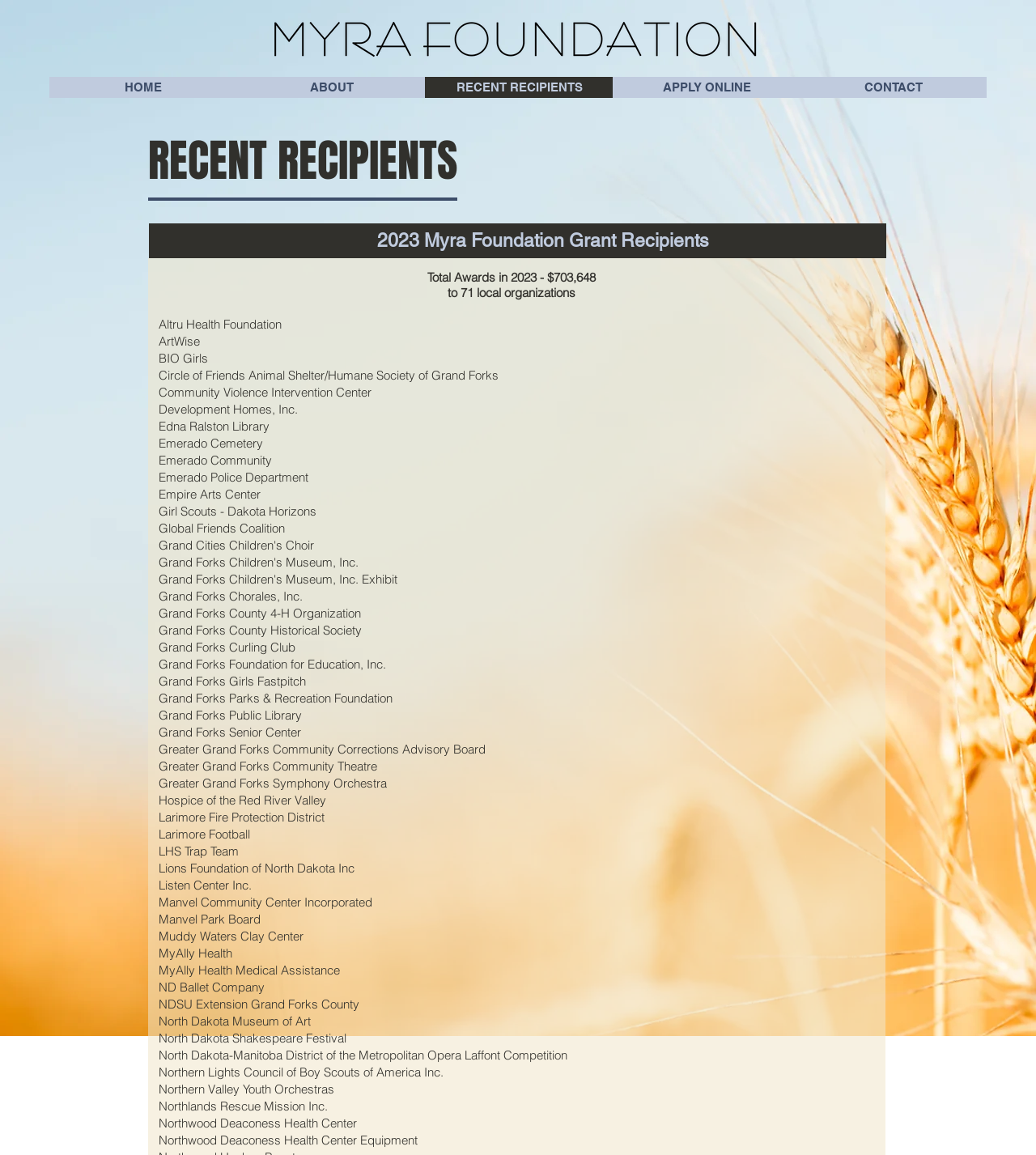Refer to the screenshot and give an in-depth answer to this question: Is the webpage listing recent recipients of the Myra Foundation?

The answer can be inferred from the navigation link 'RECENT RECIPIENTS' and the heading 'RECENT RECIPIENTS' on the webpage, which suggests that the webpage is listing recent recipients of the Myra Foundation.